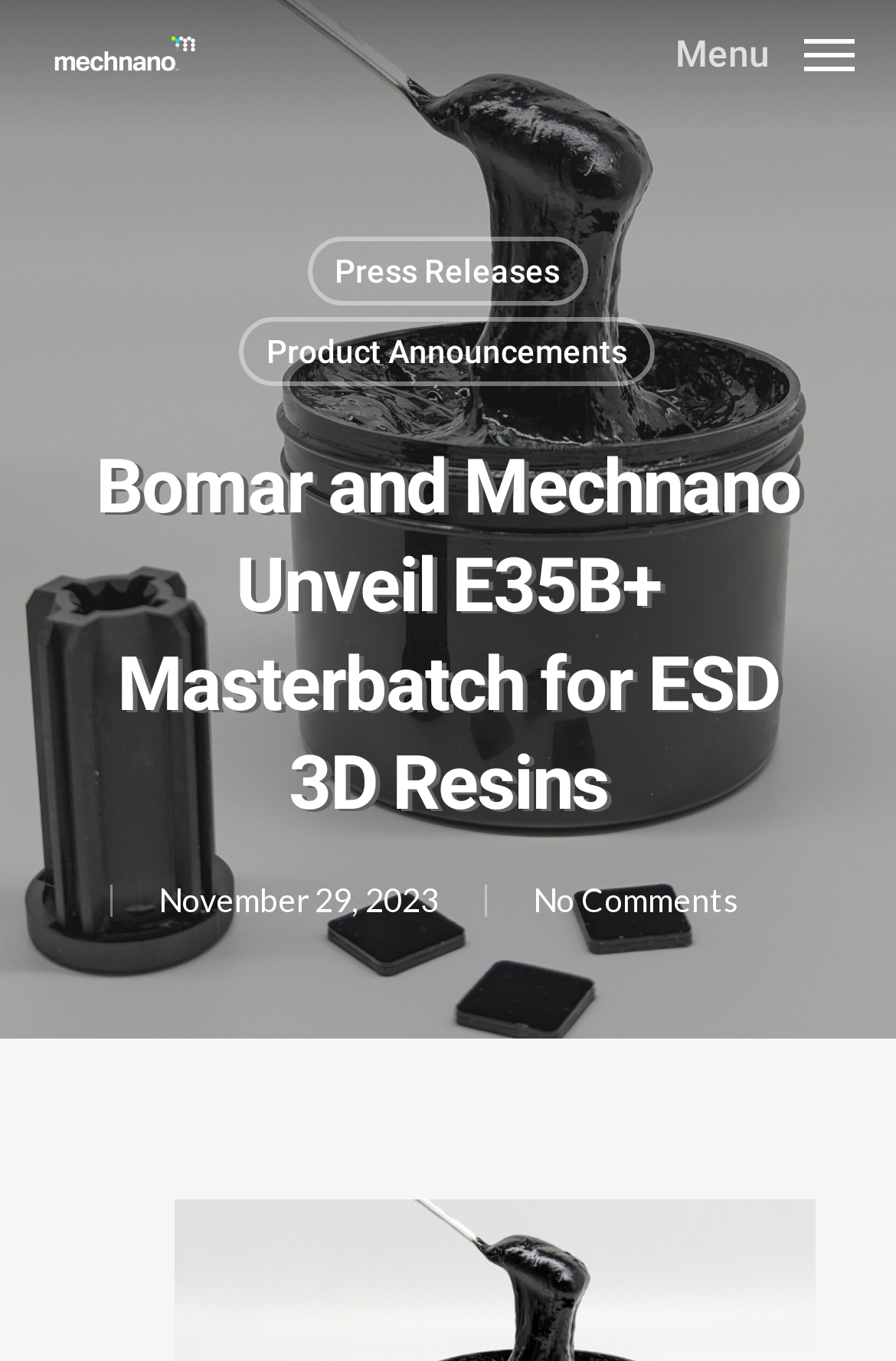What type of content is this webpage about?
Based on the screenshot, respond with a single word or phrase.

Press Release